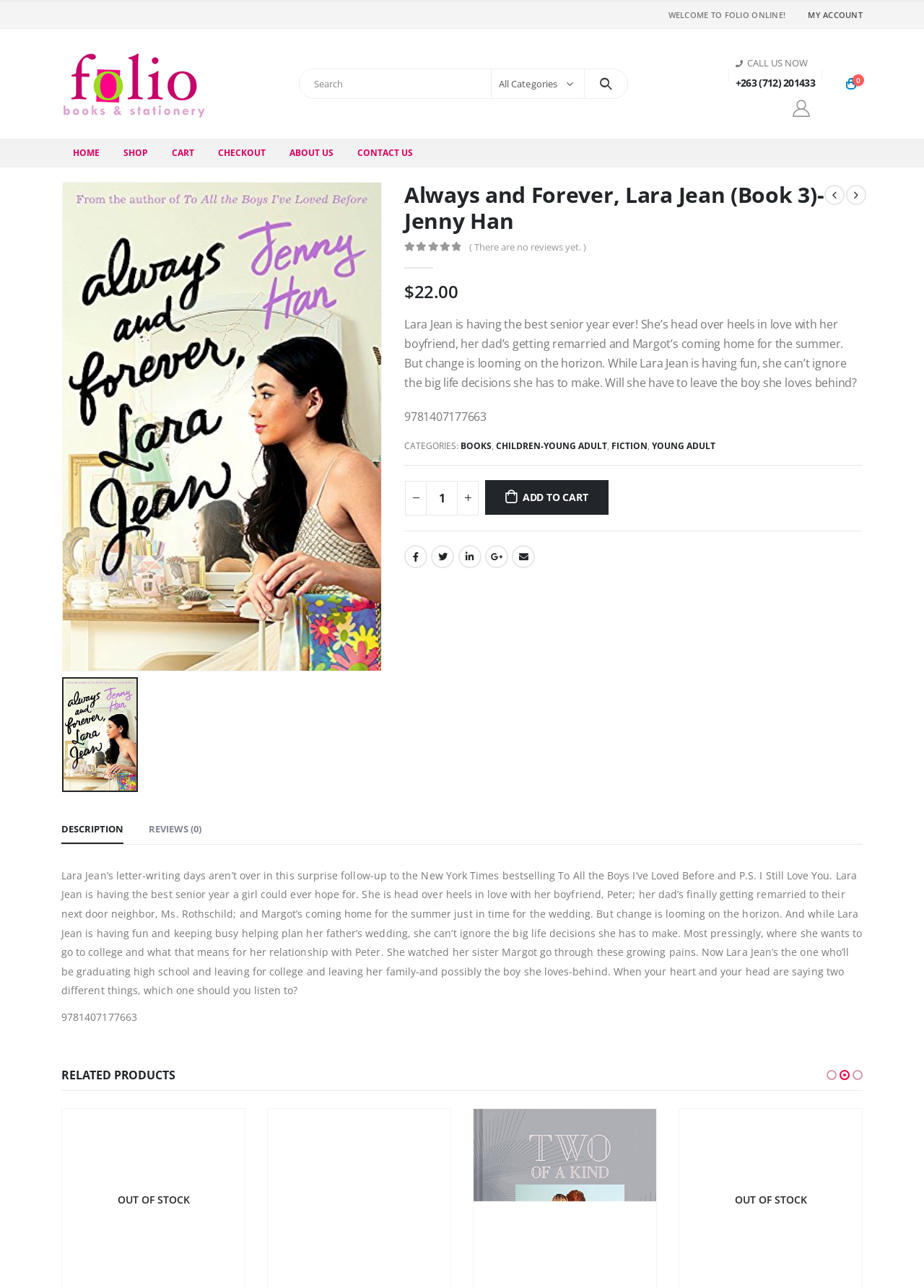Please answer the following question using a single word or phrase: 
What is the title of the book?

Always and Forever, Lara Jean